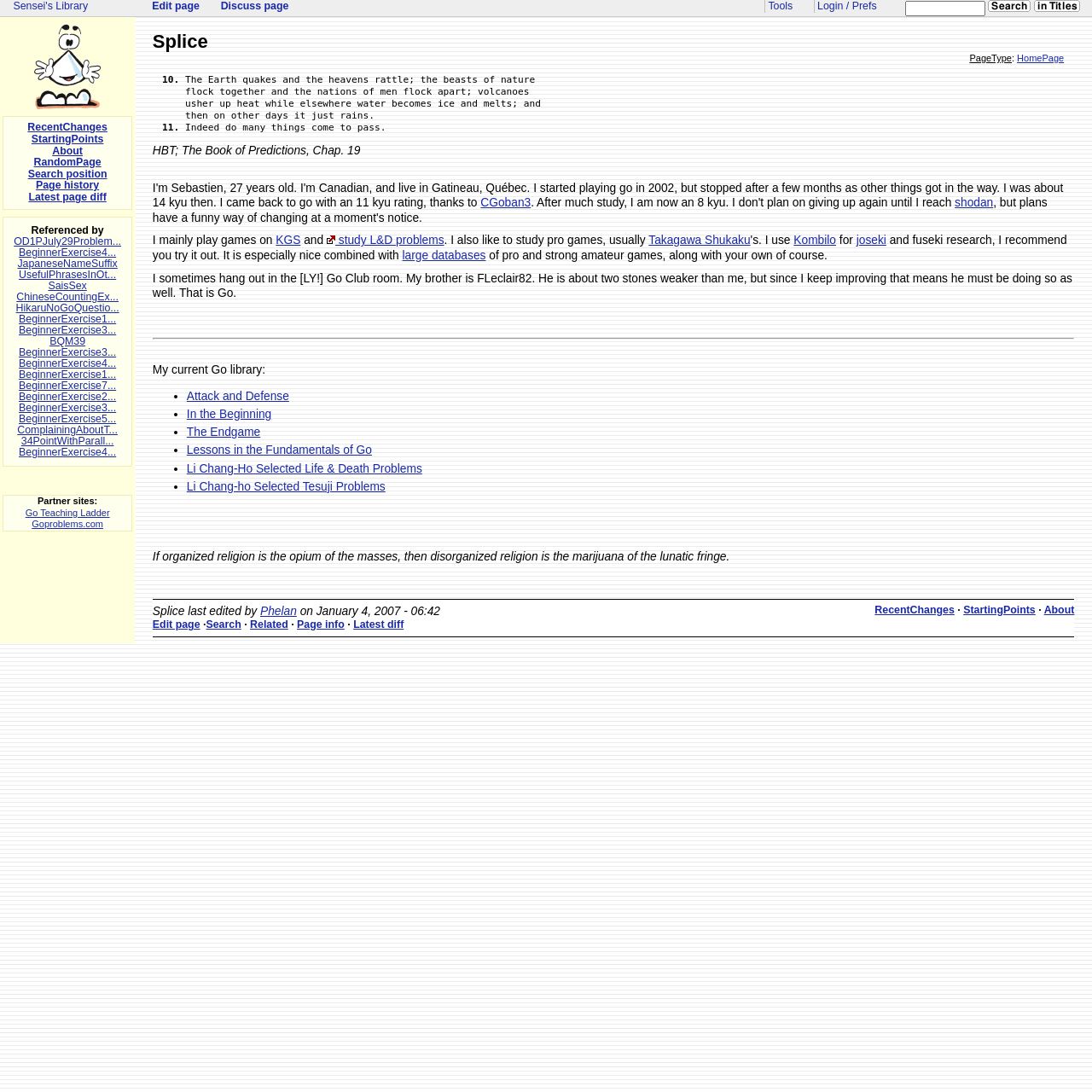What is the name of the brother of the Go player mentioned?
Based on the image, answer the question in a detailed manner.

The answer can be found in the section where the user mentions 'My brother is FLeclair82'.